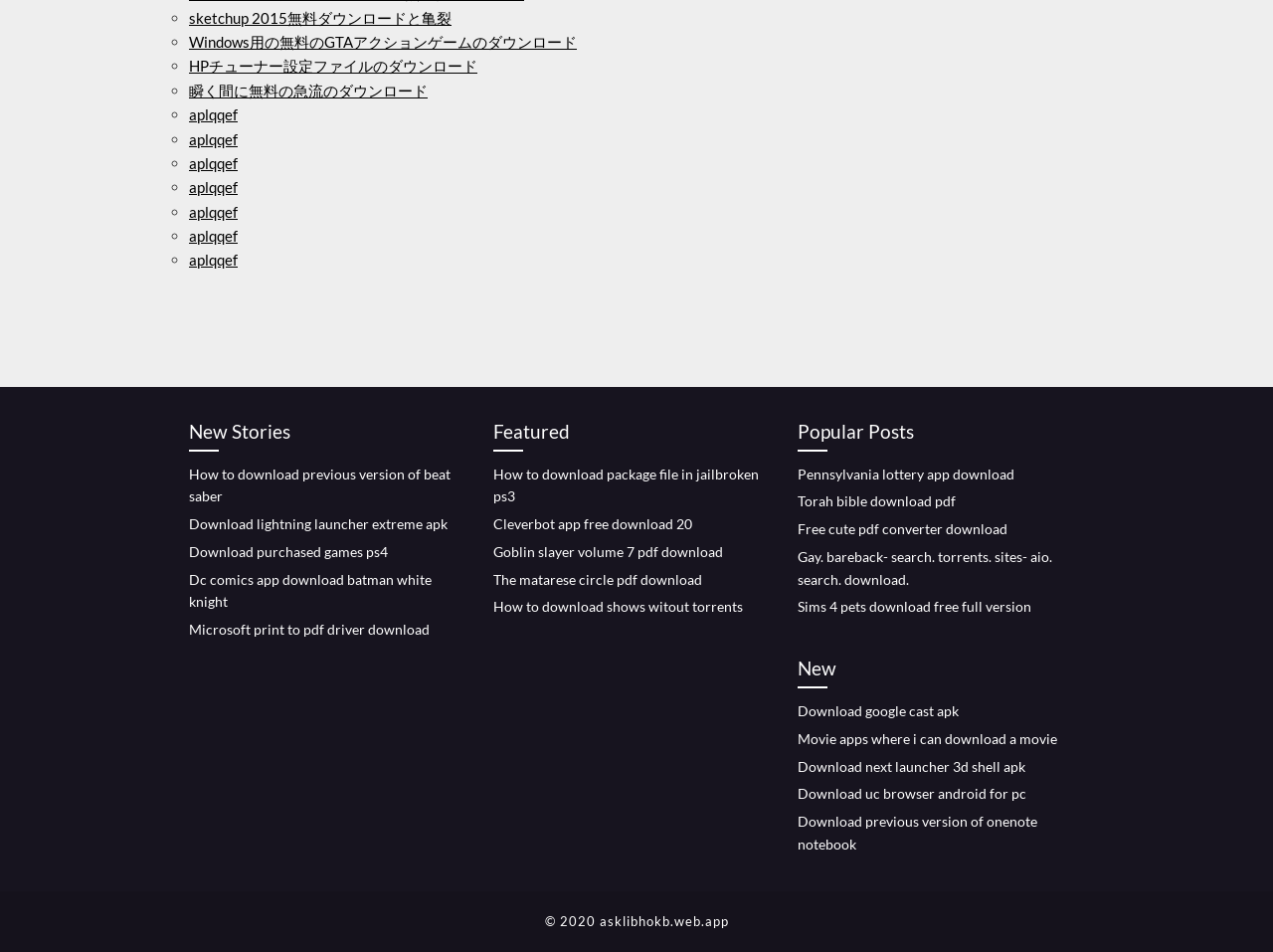Please identify the coordinates of the bounding box for the clickable region that will accomplish this instruction: "Download google cast apk".

[0.627, 0.738, 0.753, 0.755]